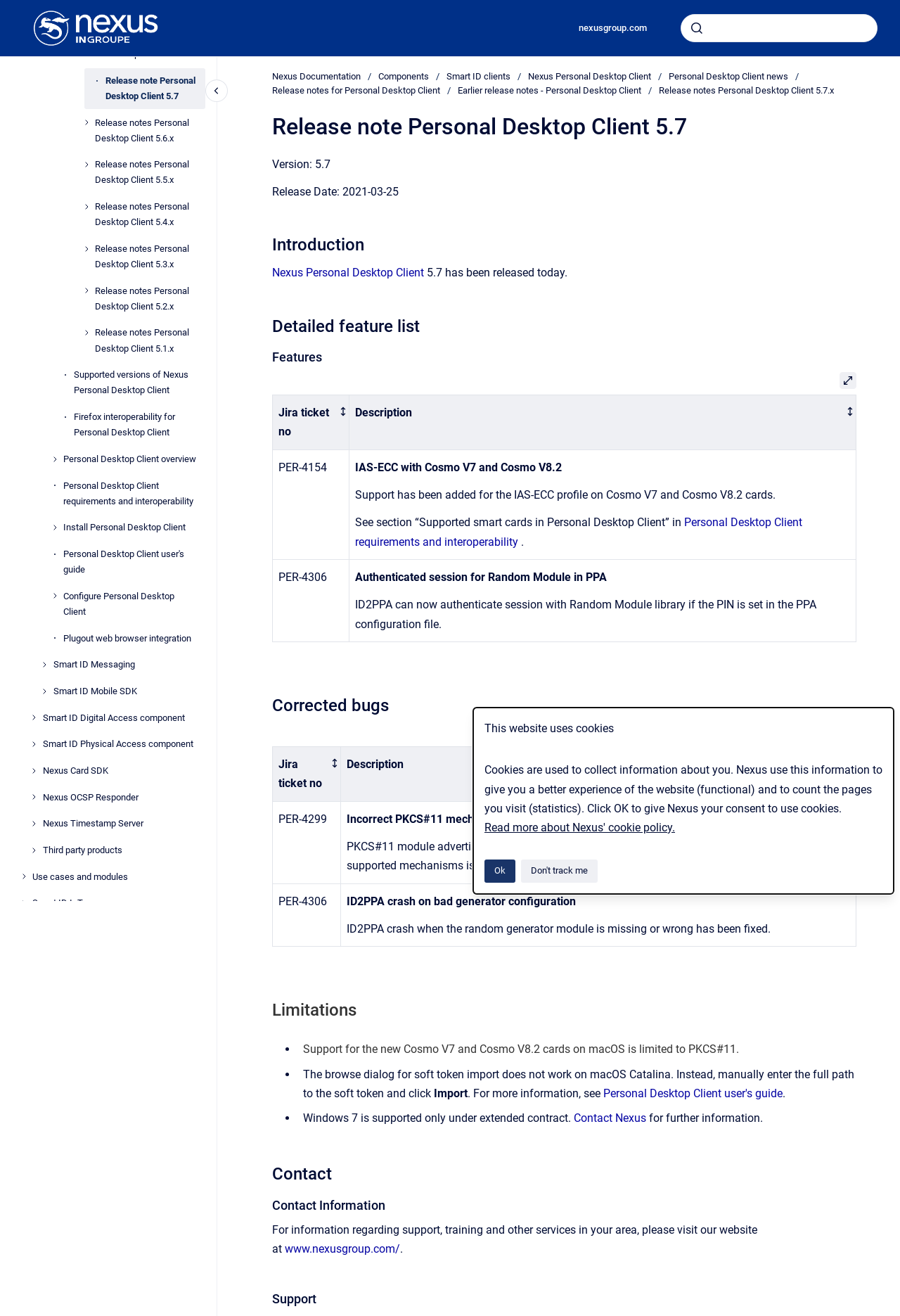Identify the bounding box coordinates for the element that needs to be clicked to fulfill this instruction: "Search". Provide the coordinates in the format of four float numbers between 0 and 1: [left, top, right, bottom].

[0.756, 0.011, 0.975, 0.032]